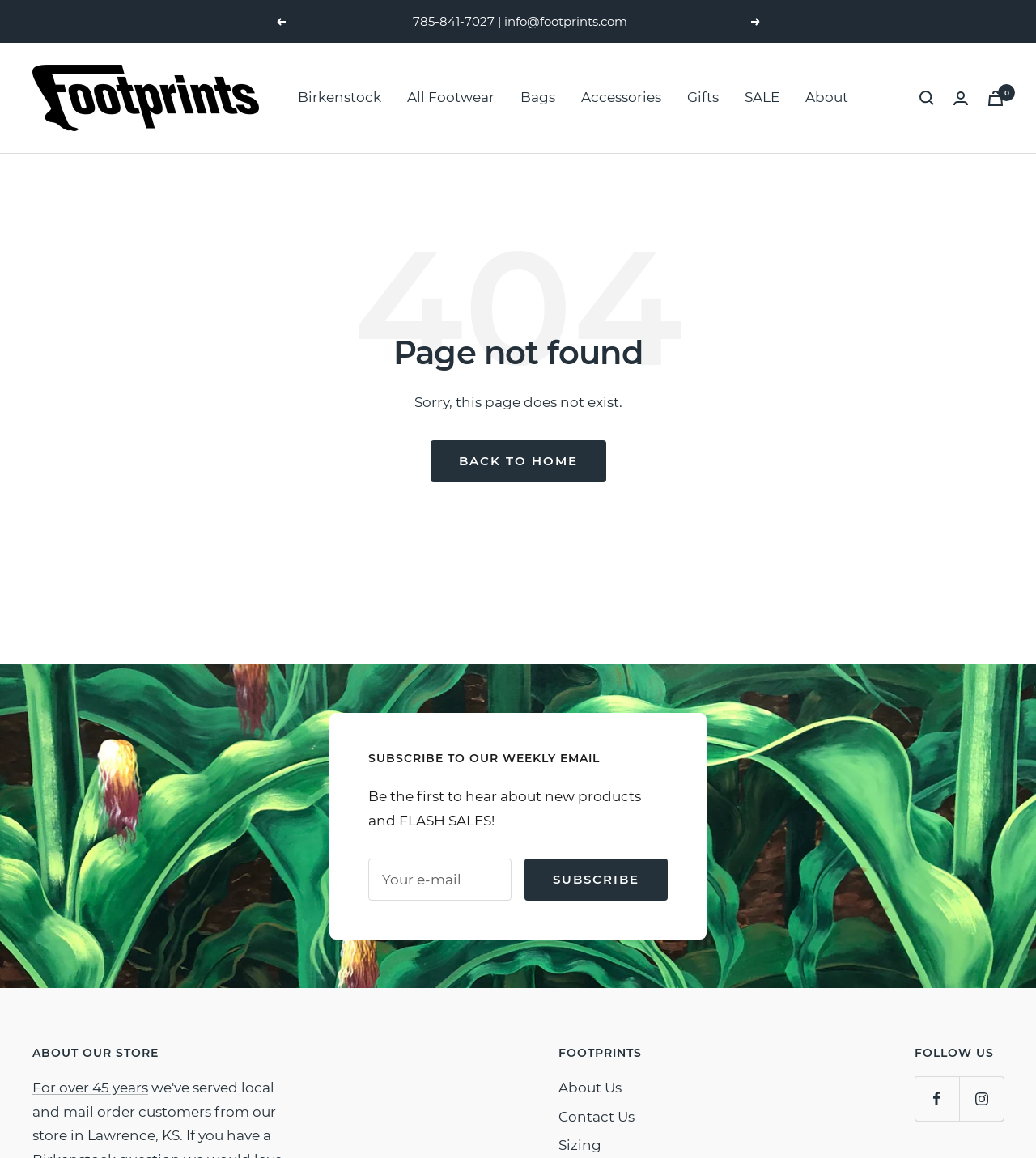Identify the coordinates of the bounding box for the element that must be clicked to accomplish the instruction: "Click the SUBSCRIBE button".

[0.506, 0.741, 0.644, 0.778]